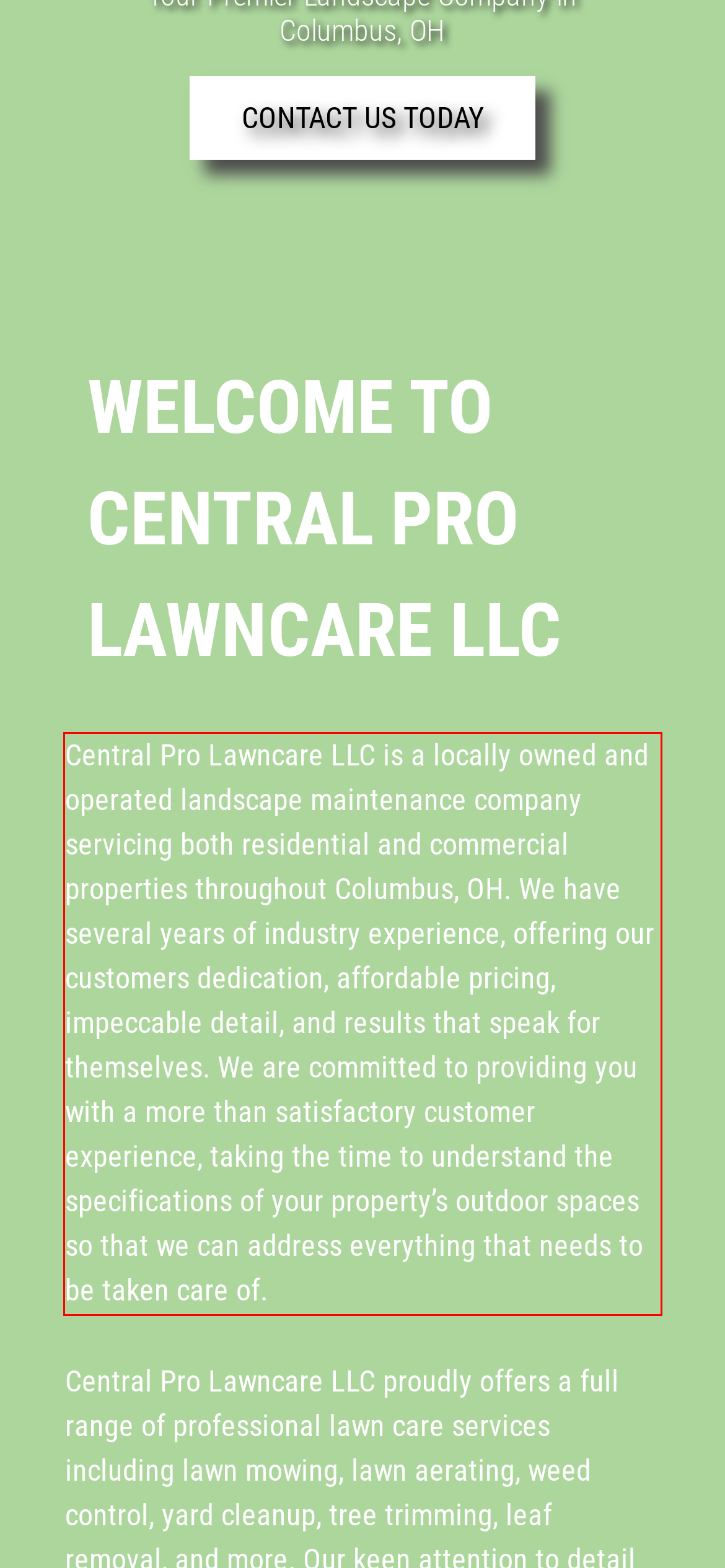Given the screenshot of the webpage, identify the red bounding box, and recognize the text content inside that red bounding box.

Central Pro Lawncare LLC is a locally owned and operated landscape maintenance company servicing both residential and commercial properties throughout Columbus, OH. We have several years of industry experience, offering our customers dedication, affordable pricing, impeccable detail, and results that speak for themselves. We are committed to providing you with a more than satisfactory customer experience, taking the time to understand the specifications of your property’s outdoor spaces so that we can address everything that needs to be taken care of.